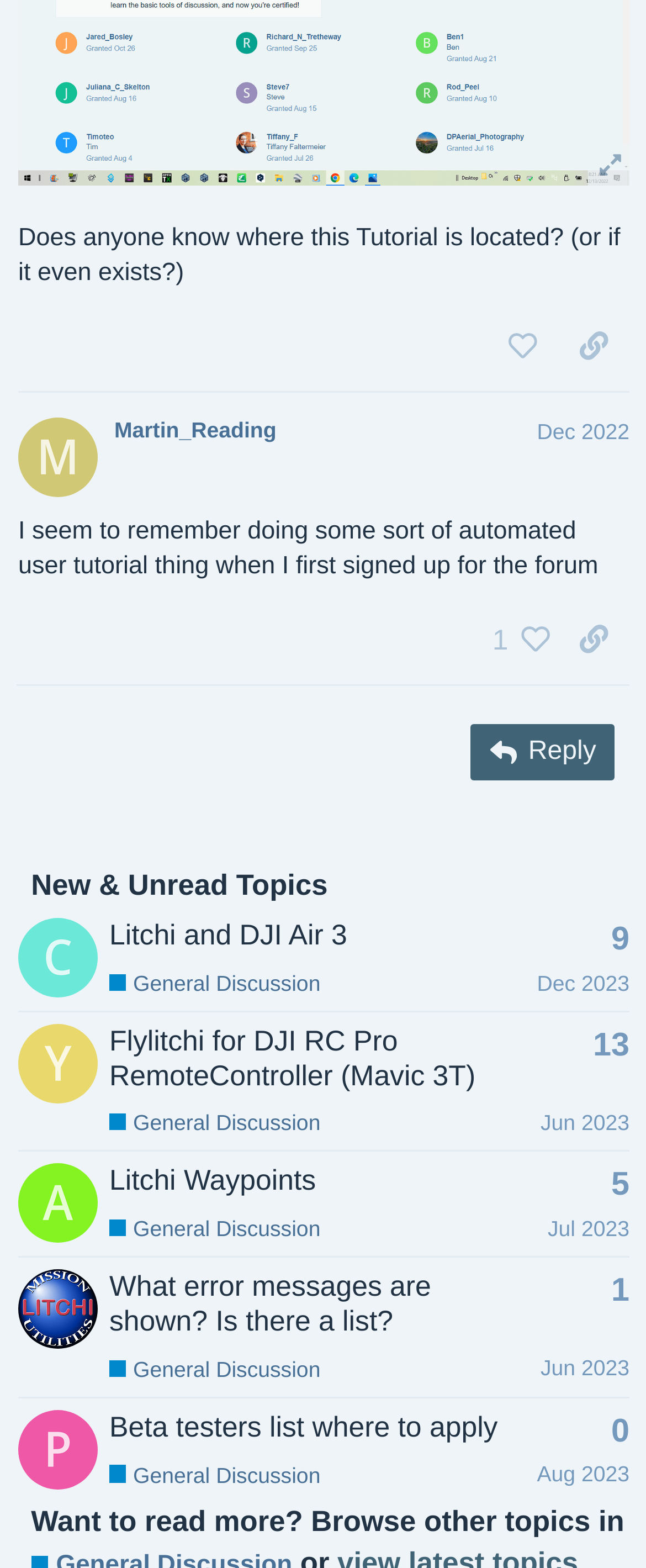Please identify the bounding box coordinates of the element that needs to be clicked to execute the following command: "View the topic with 9 replies". Provide the bounding box using four float numbers between 0 and 1, formatted as [left, top, right, bottom].

[0.946, 0.586, 0.974, 0.615]